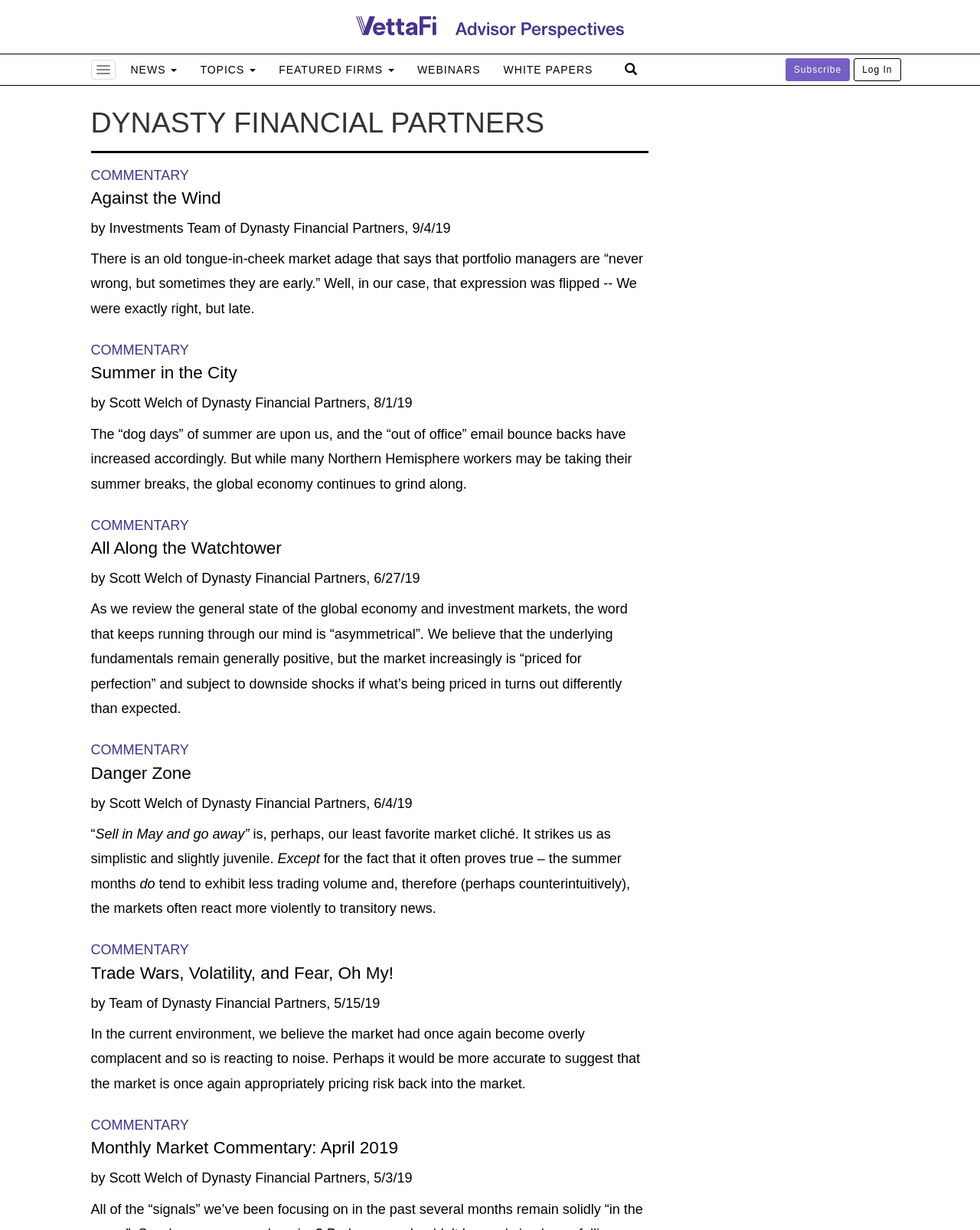What is the main purpose of this website?
From the screenshot, provide a brief answer in one word or phrase.

Financial advisor resources